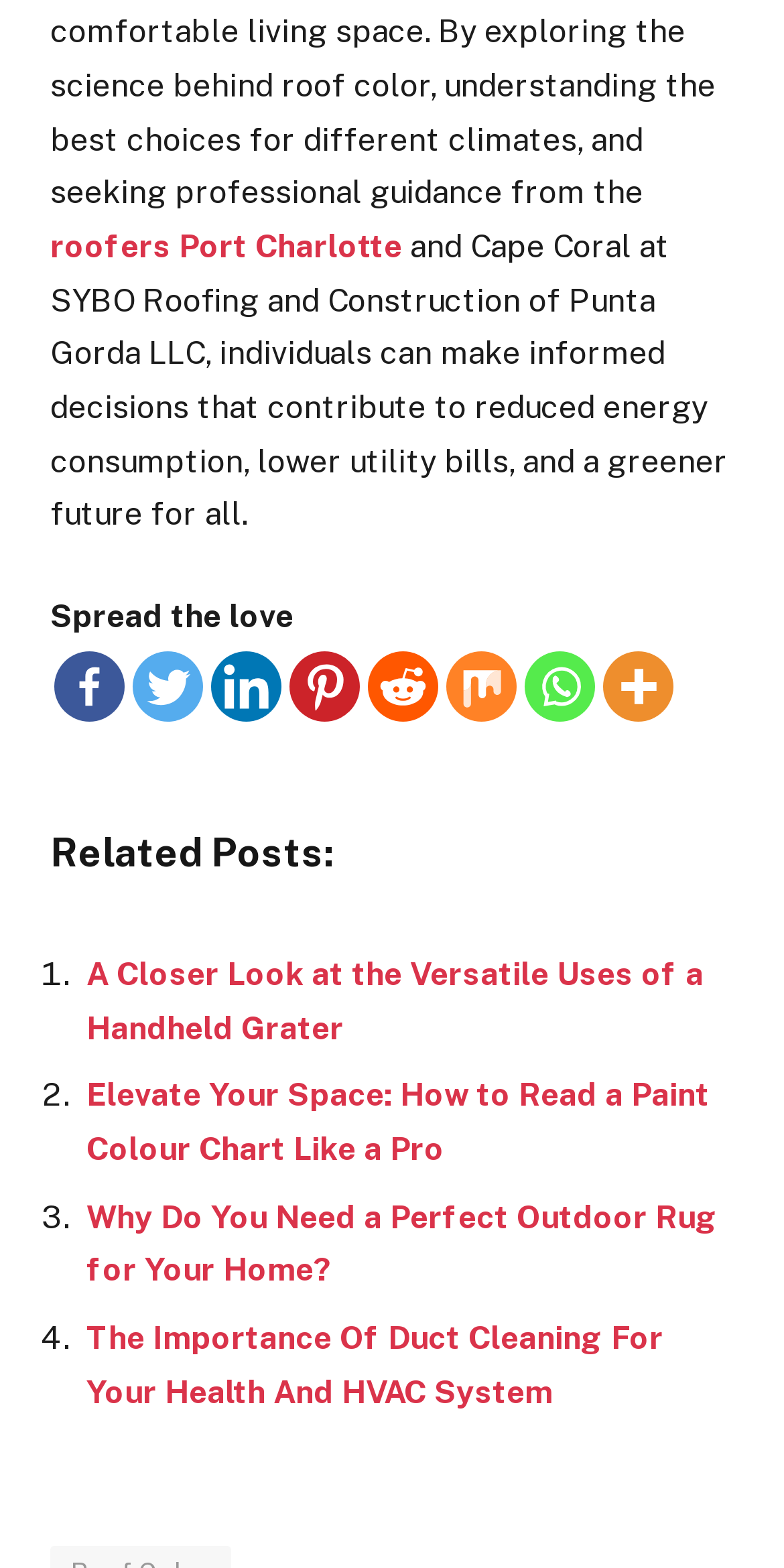Please identify the bounding box coordinates of the clickable area that will allow you to execute the instruction: "Check the related post about outdoor rug".

[0.11, 0.764, 0.915, 0.822]